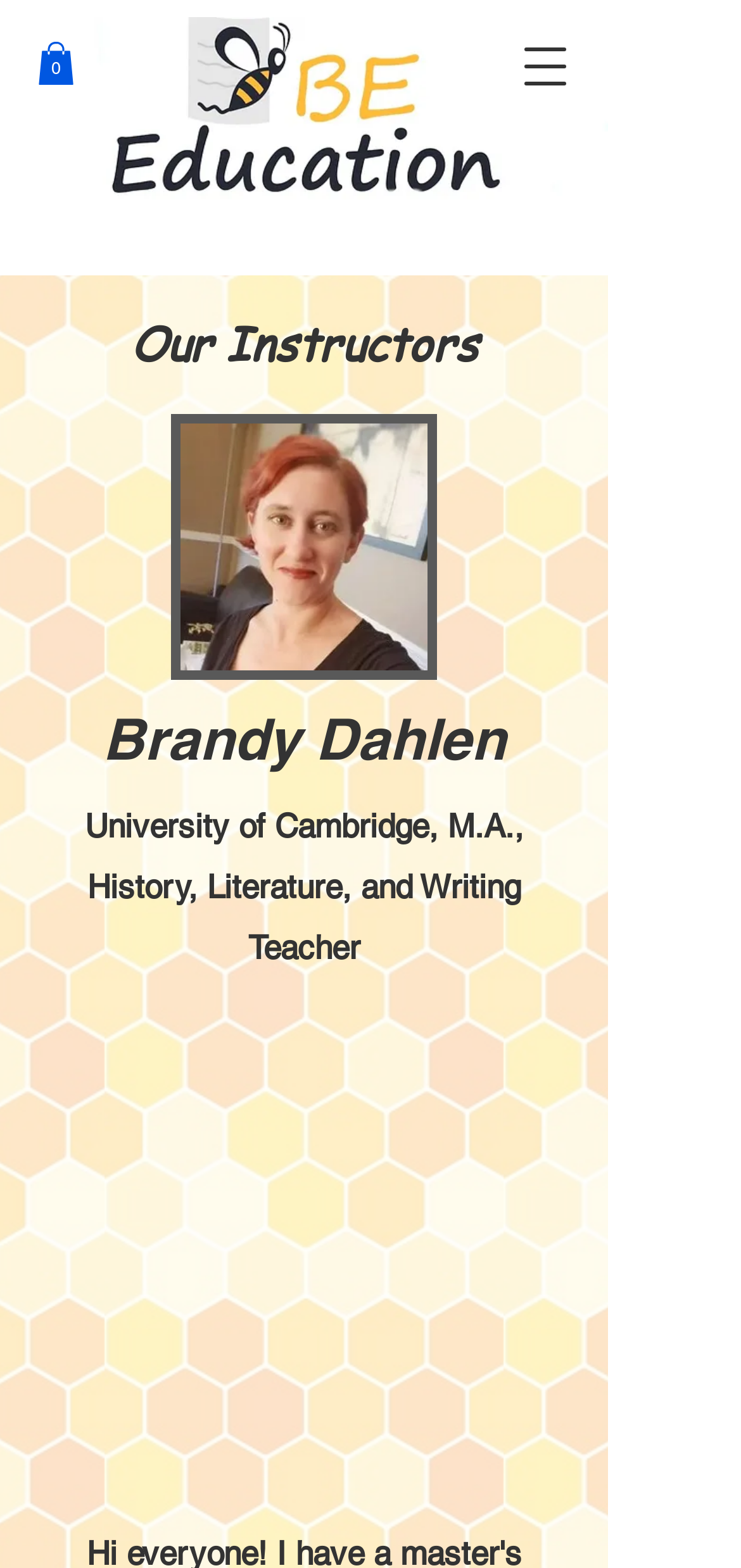Find the bounding box coordinates for the HTML element specified by: "aria-label="Open navigation menu"".

[0.672, 0.012, 0.8, 0.073]